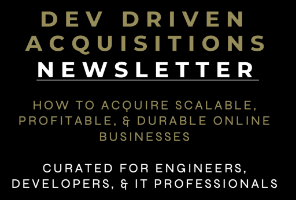Answer succinctly with a single word or phrase:
Who is the target audience of the newsletter?

Engineers, developers, and IT professionals